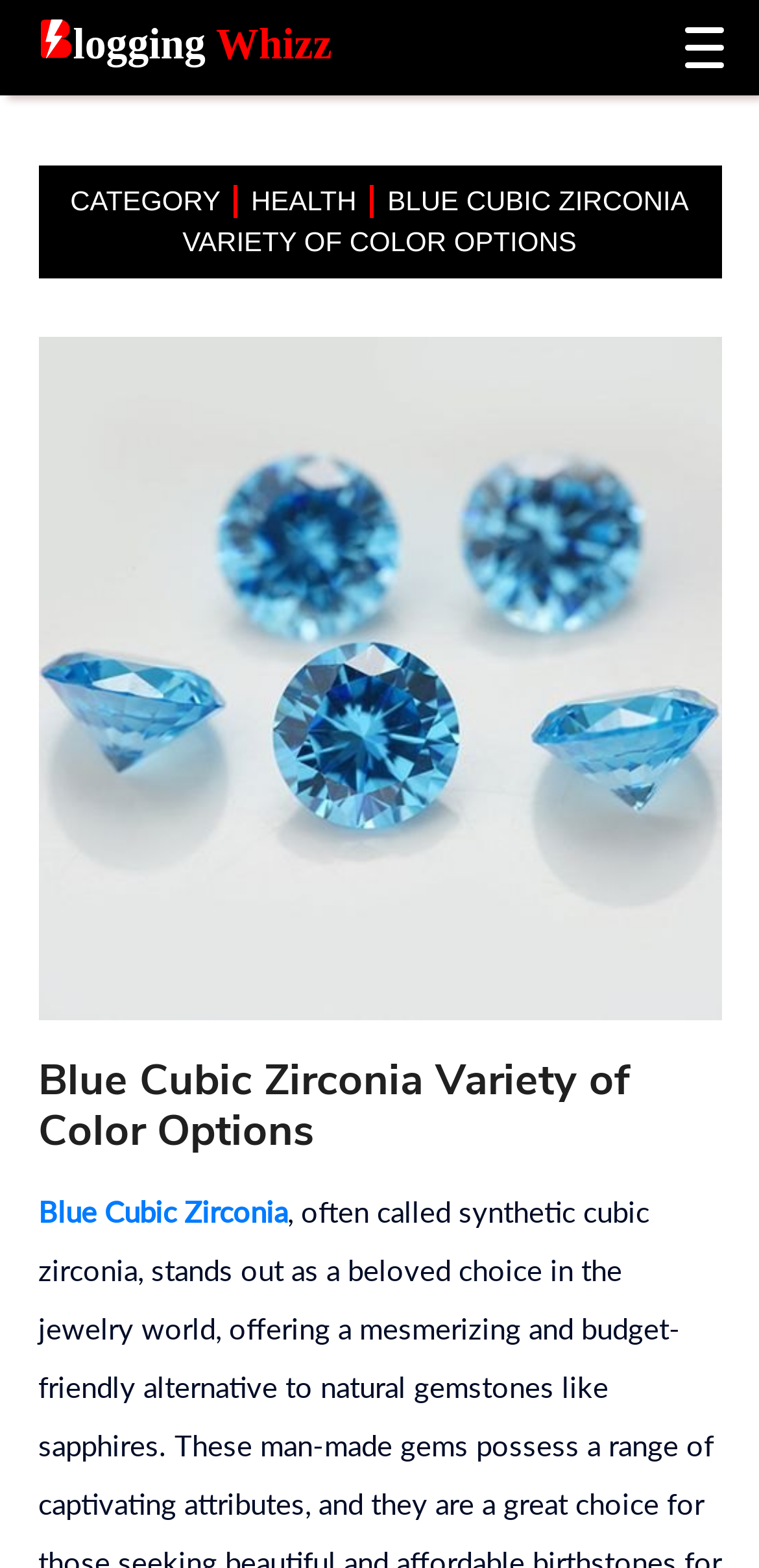Answer the question with a brief word or phrase:
How many color options are available?

Variety